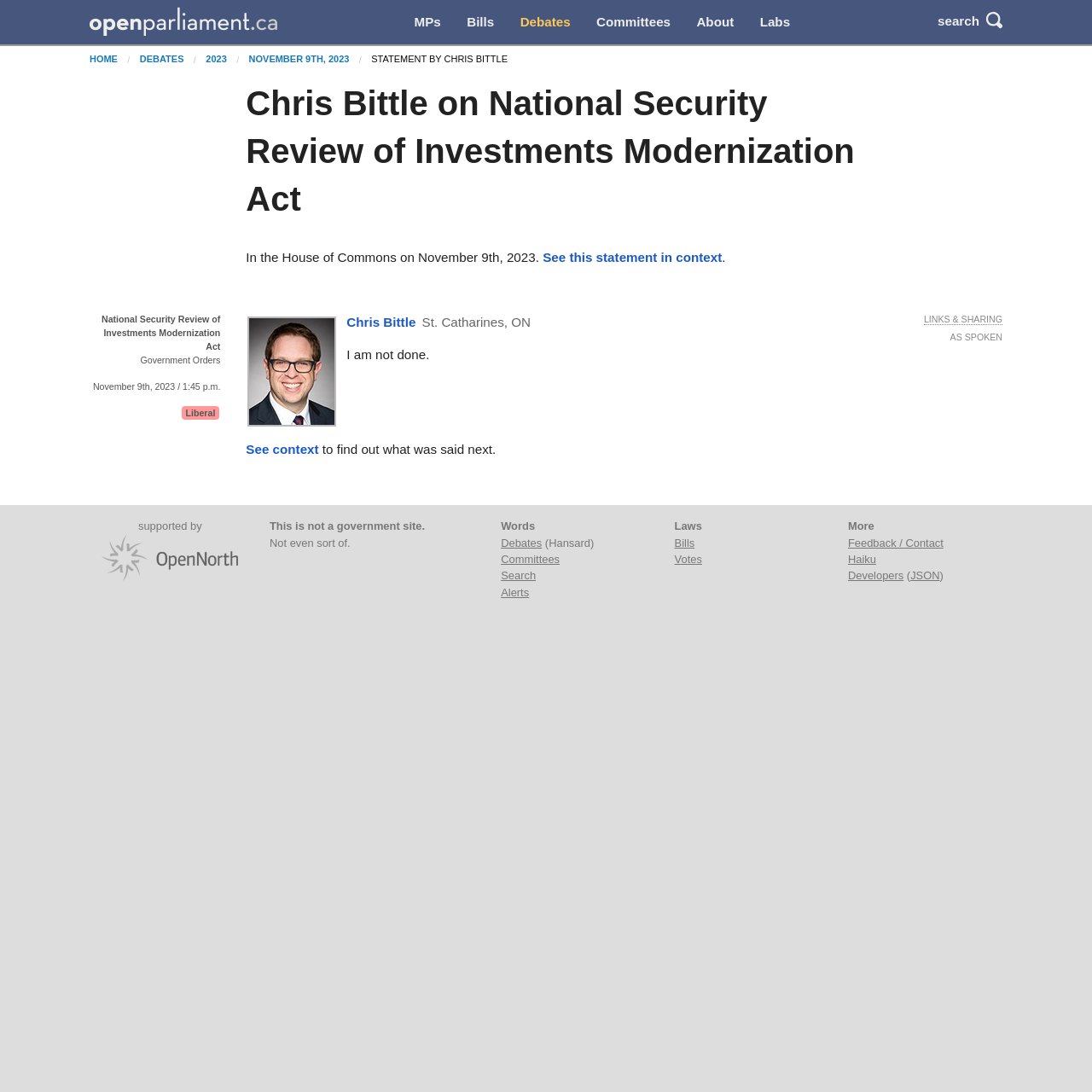Could you determine the bounding box coordinates of the clickable element to complete the instruction: "see this statement in context"? Provide the coordinates as four float numbers between 0 and 1, i.e., [left, top, right, bottom].

[0.497, 0.229, 0.661, 0.242]